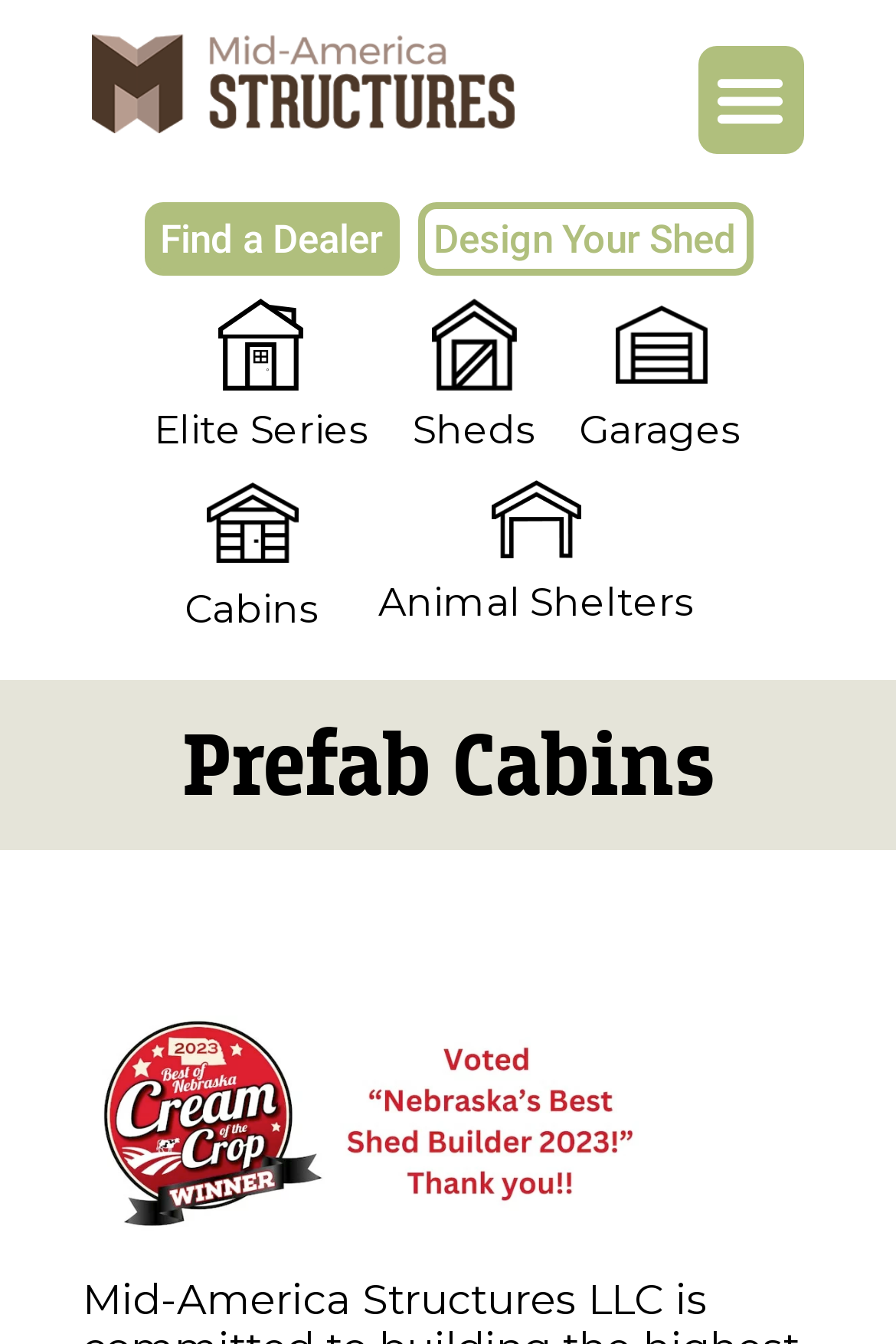Please find the bounding box coordinates of the element that needs to be clicked to perform the following instruction: "View cabin options". The bounding box coordinates should be four float numbers between 0 and 1, represented as [left, top, right, bottom].

[0.206, 0.355, 0.357, 0.47]